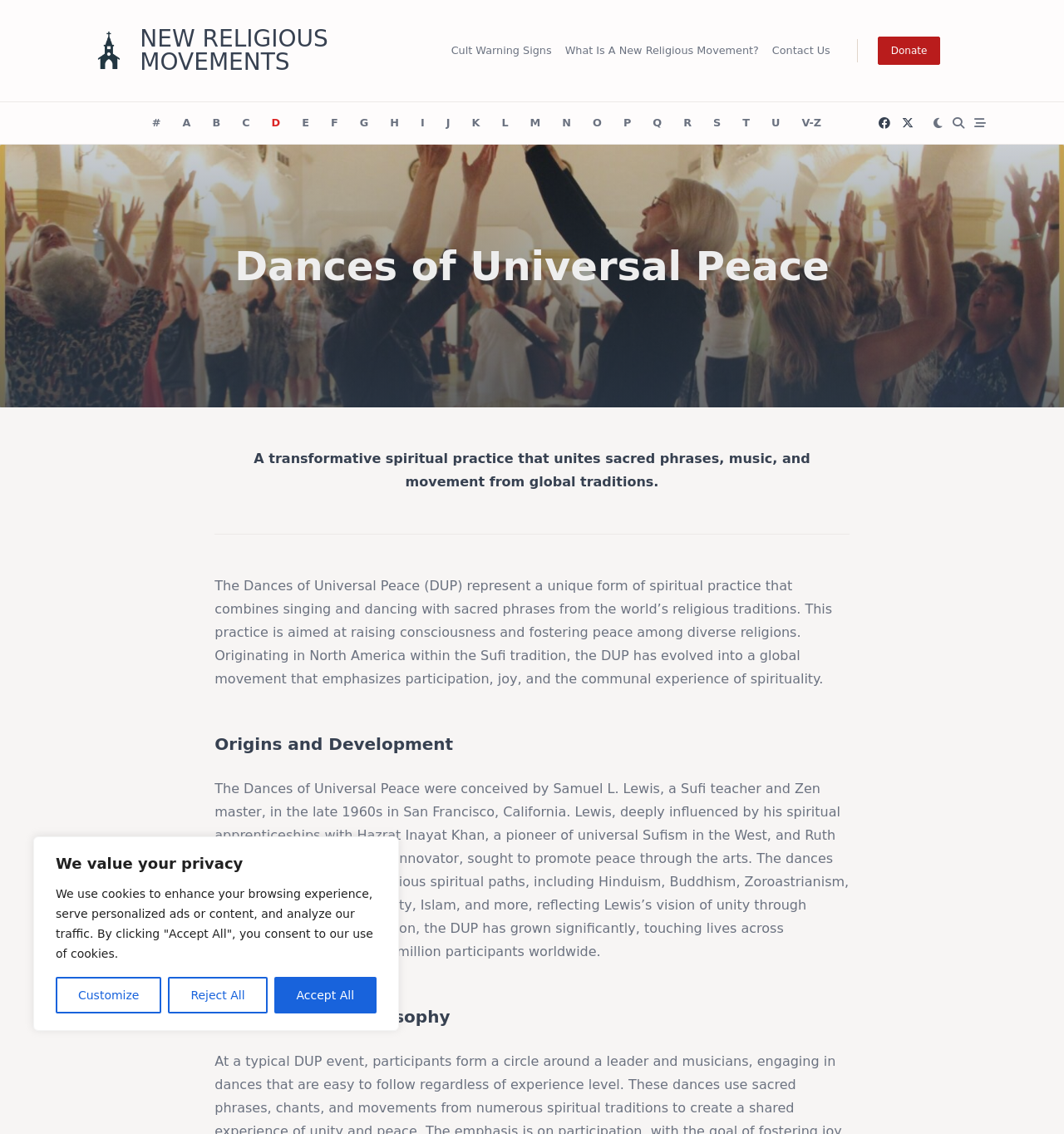Summarize the webpage with intricate details.

The webpage is about the Dances of Universal Peace (DUP), a unique spiritual practice that combines singing, dancing, and sacred phrases from various religious traditions. At the top of the page, there is a cookie consent notification with three buttons: Customize, Reject All, and Accept All.

Below the notification, there is a horizontal menu with links to different sections, including "New Religious Movements", "Cult Warning Signs", "What Is A New Religious Movement?", and "Contact Us". On the right side of the menu, there is a "Donate" link.

Further down, there is an alphabetical list of links, from "A" to "V-Z", which appears to be a navigation menu. Next to it, there are three social media links and a search button.

The main content of the page is divided into sections. The first section has a heading "Dances of Universal Peace" and a brief description of the practice. Below it, there is a horizontal separator line.

The next section provides more information about the DUP, including its origins, development, and philosophy. The text is divided into paragraphs, with headings "Origins and Development" and "Practices and Philosophy". The content describes the history of the DUP, its founder Samuel L. Lewis, and the principles behind the practice.

Throughout the page, there are no images, but there are various UI elements, including links, buttons, headings, and static text. The layout is organized, with clear headings and concise text, making it easy to navigate and read.